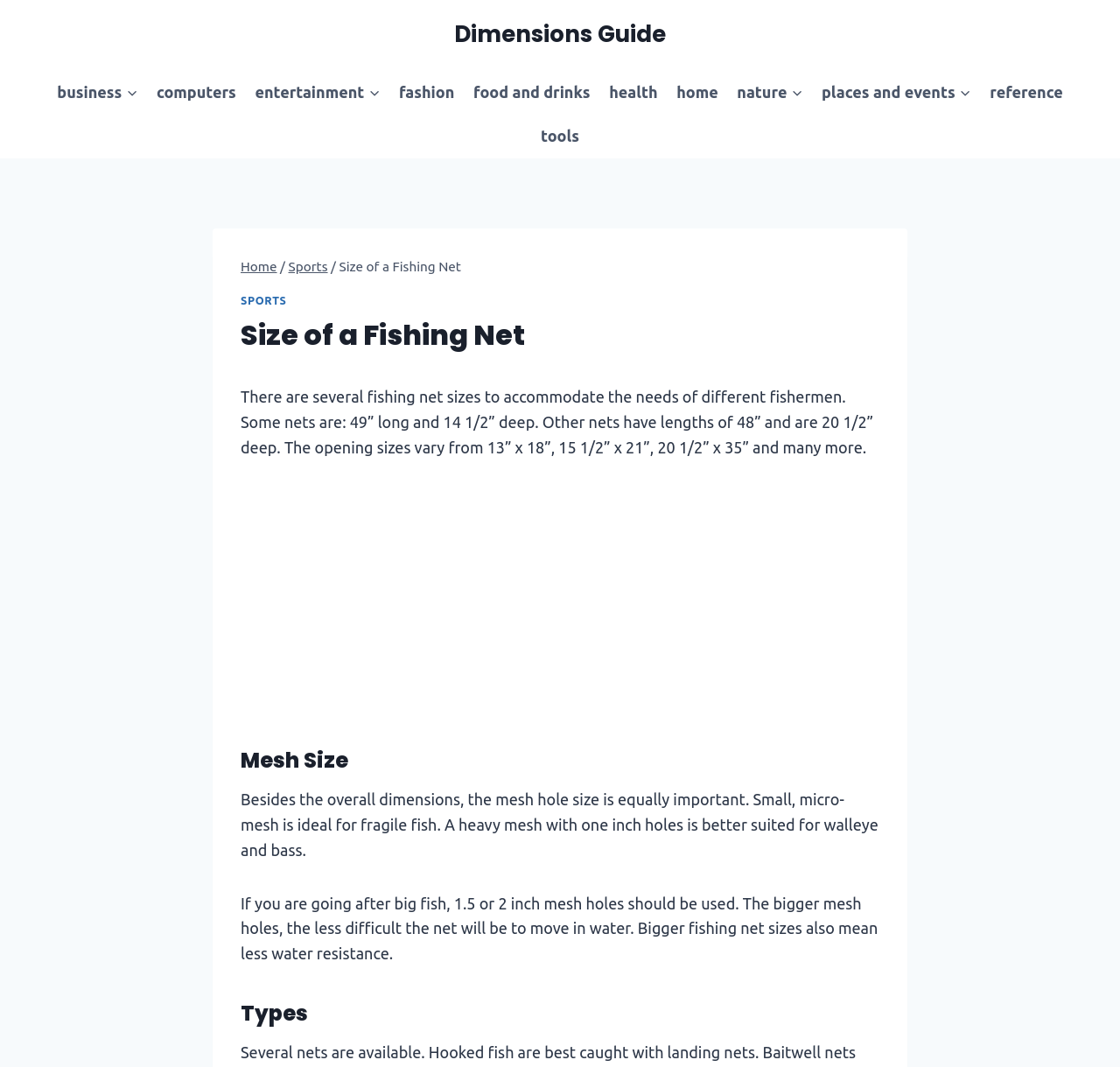What is the purpose of bigger mesh holes in fishing nets?
Please utilize the information in the image to give a detailed response to the question.

As stated in the webpage content, bigger mesh holes in fishing nets result in less water resistance. This is because larger mesh holes allow for easier movement of the net in water, making it more efficient.